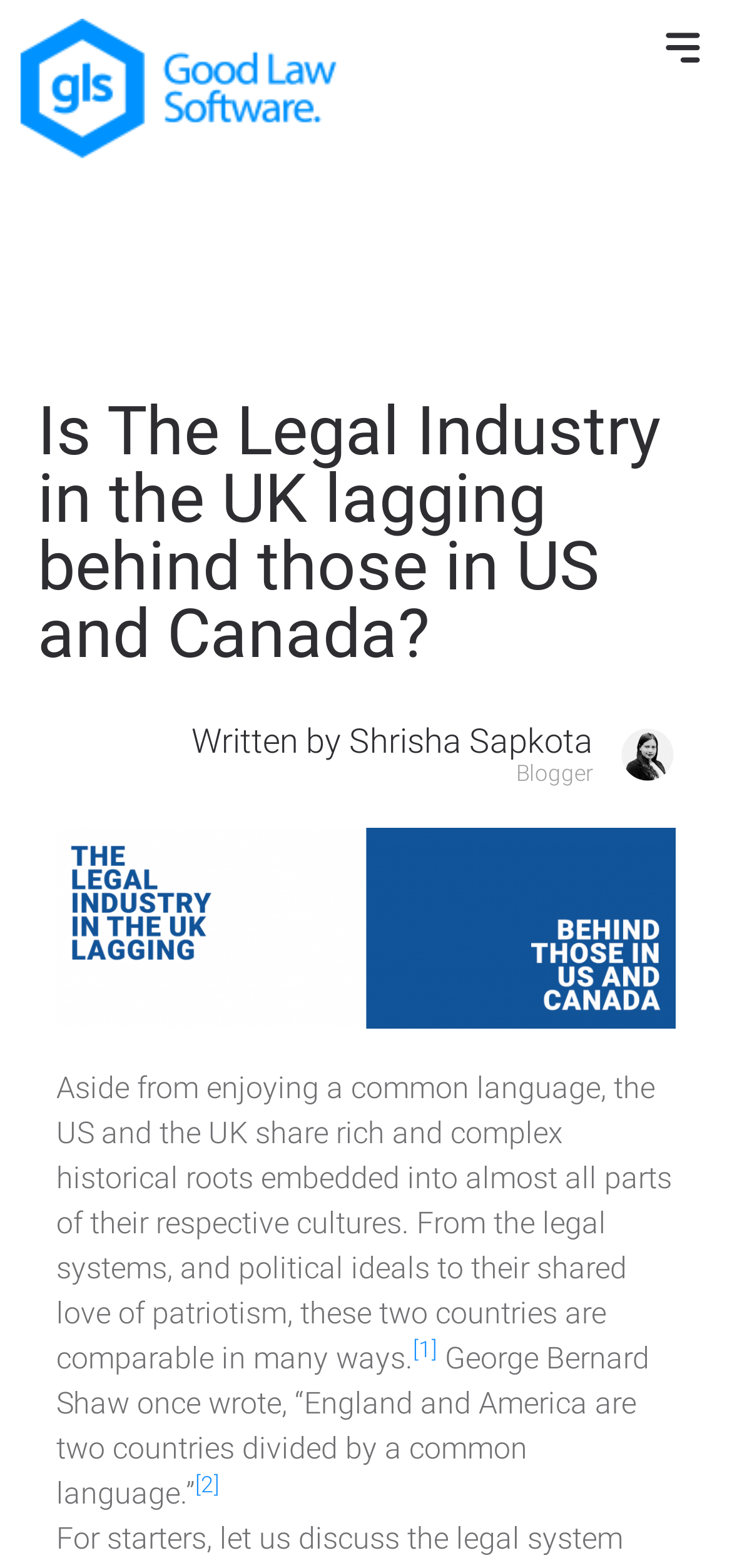What is the author's name?
Identify the answer in the screenshot and reply with a single word or phrase.

Shrisha Sapkota